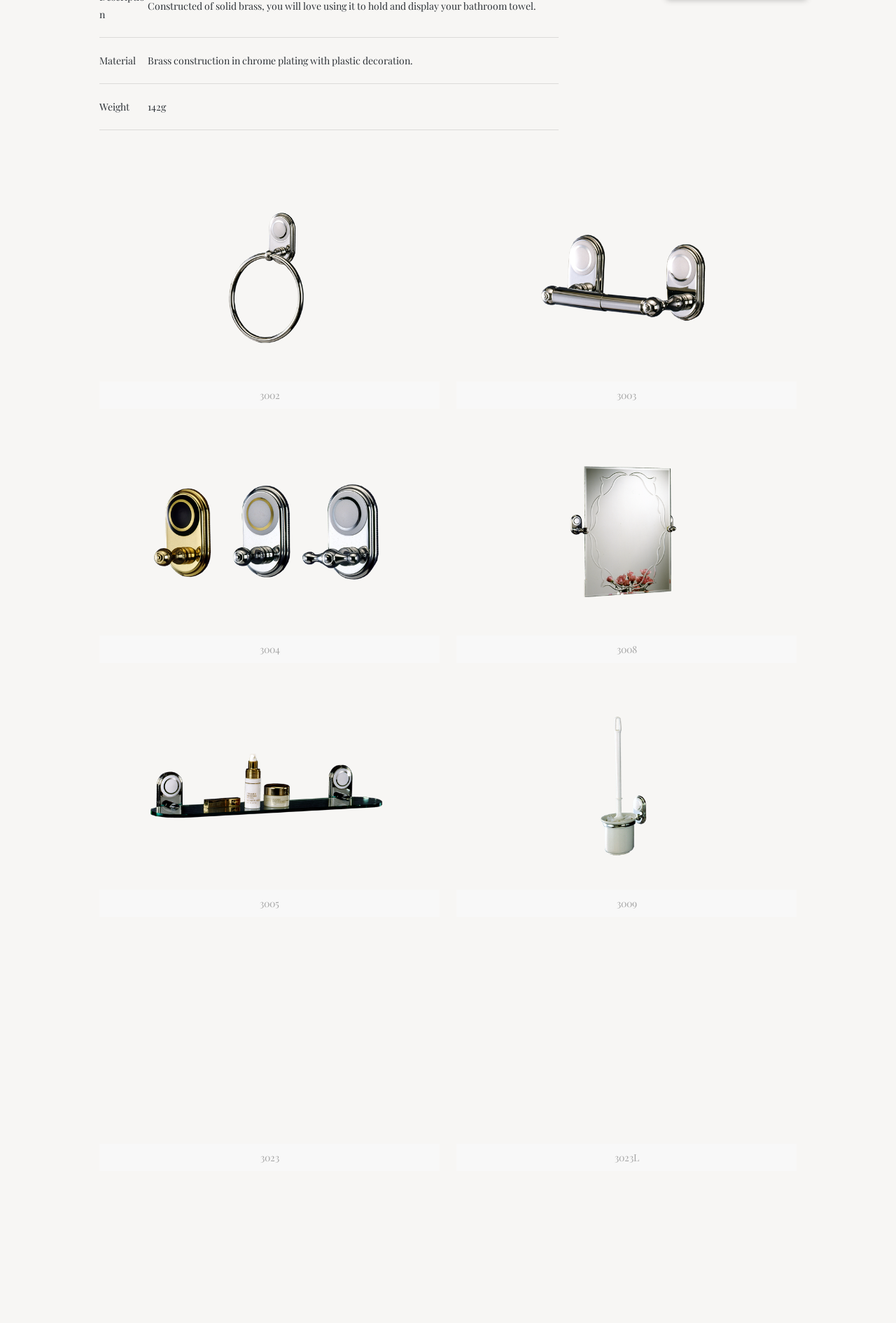Locate the bounding box coordinates of the area you need to click to fulfill this instruction: 'Click the image to go to link'. The coordinates must be in the form of four float numbers ranging from 0 to 1: [left, top, right, bottom].

[0.288, 0.199, 0.313, 0.216]